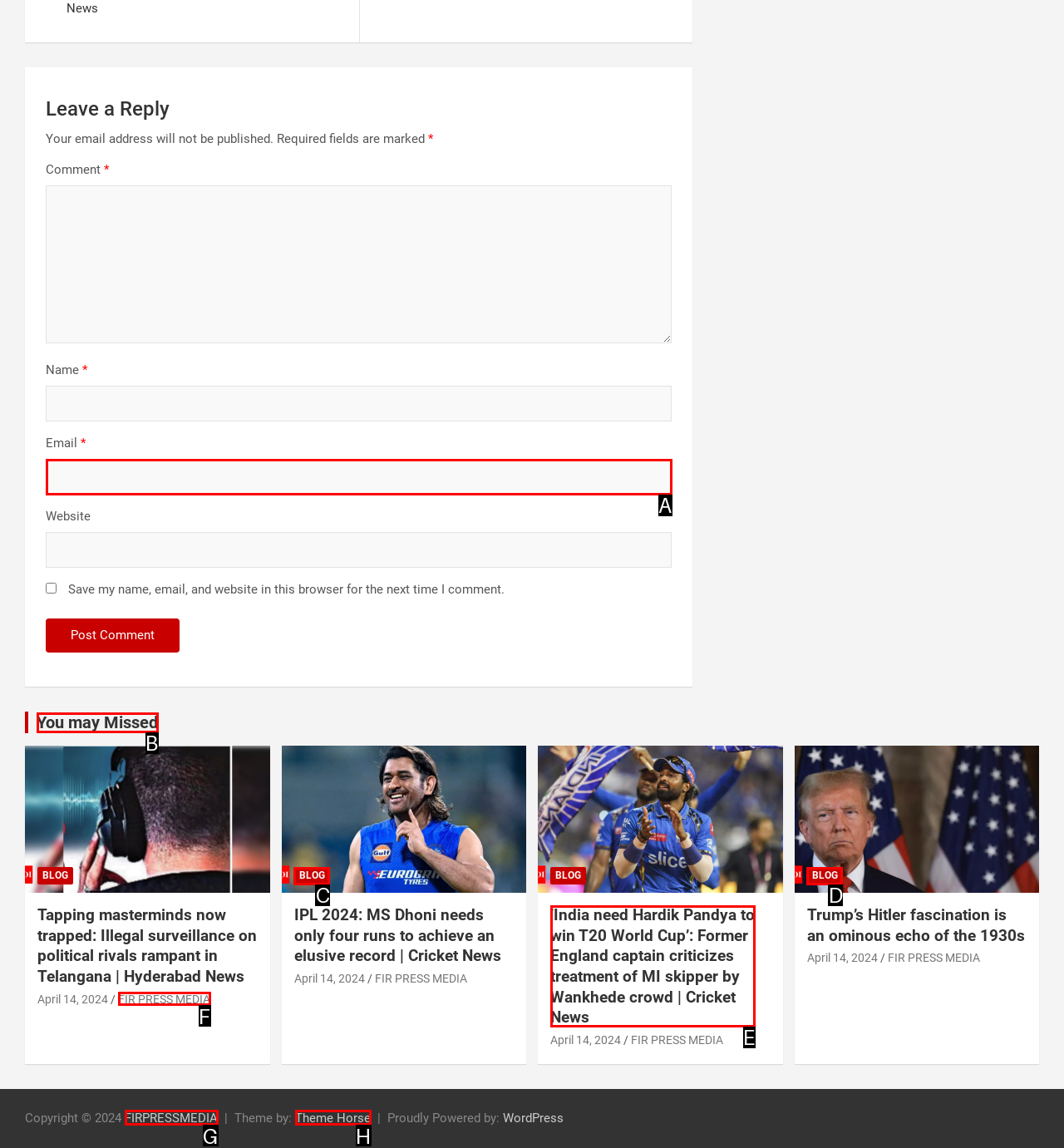Tell me which option best matches the description: parent_node: Email * aria-describedby="email-notes" name="email"
Answer with the option's letter from the given choices directly.

A